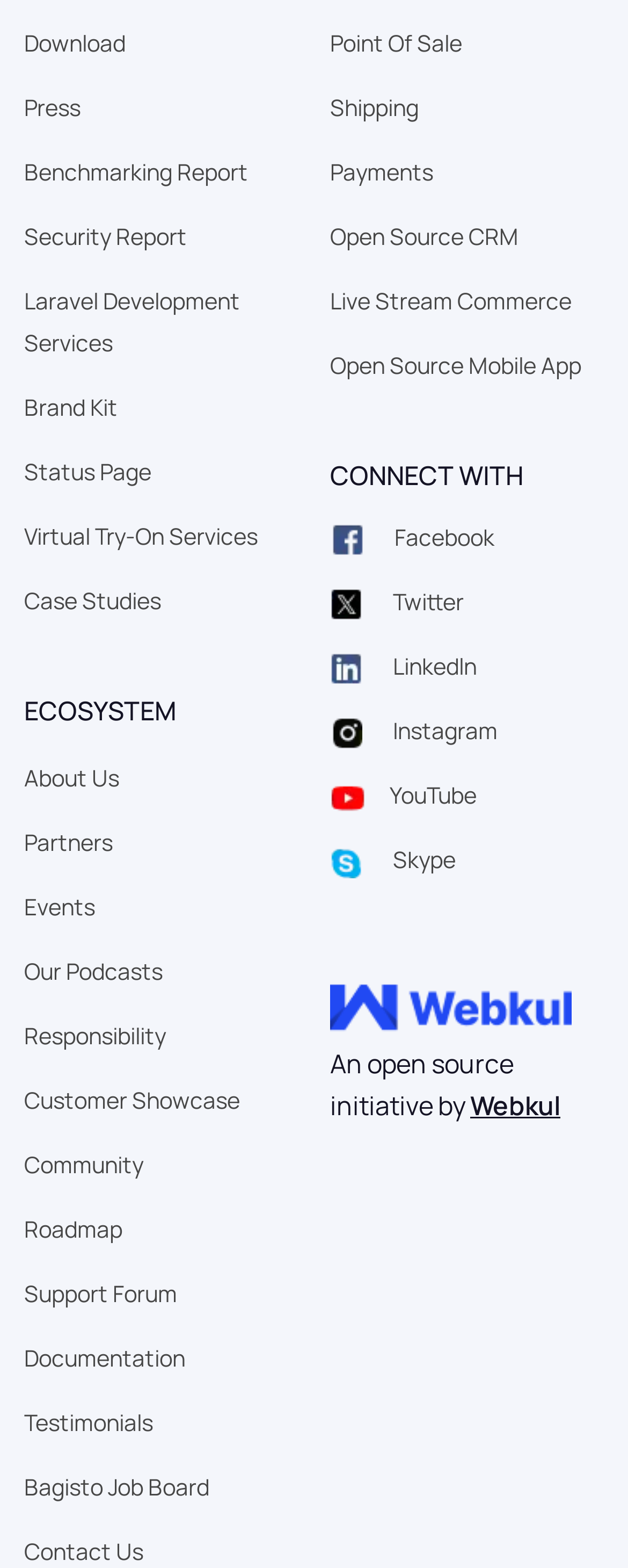Identify the bounding box coordinates of the part that should be clicked to carry out this instruction: "Visit the Facebook page".

[0.526, 0.331, 0.787, 0.357]